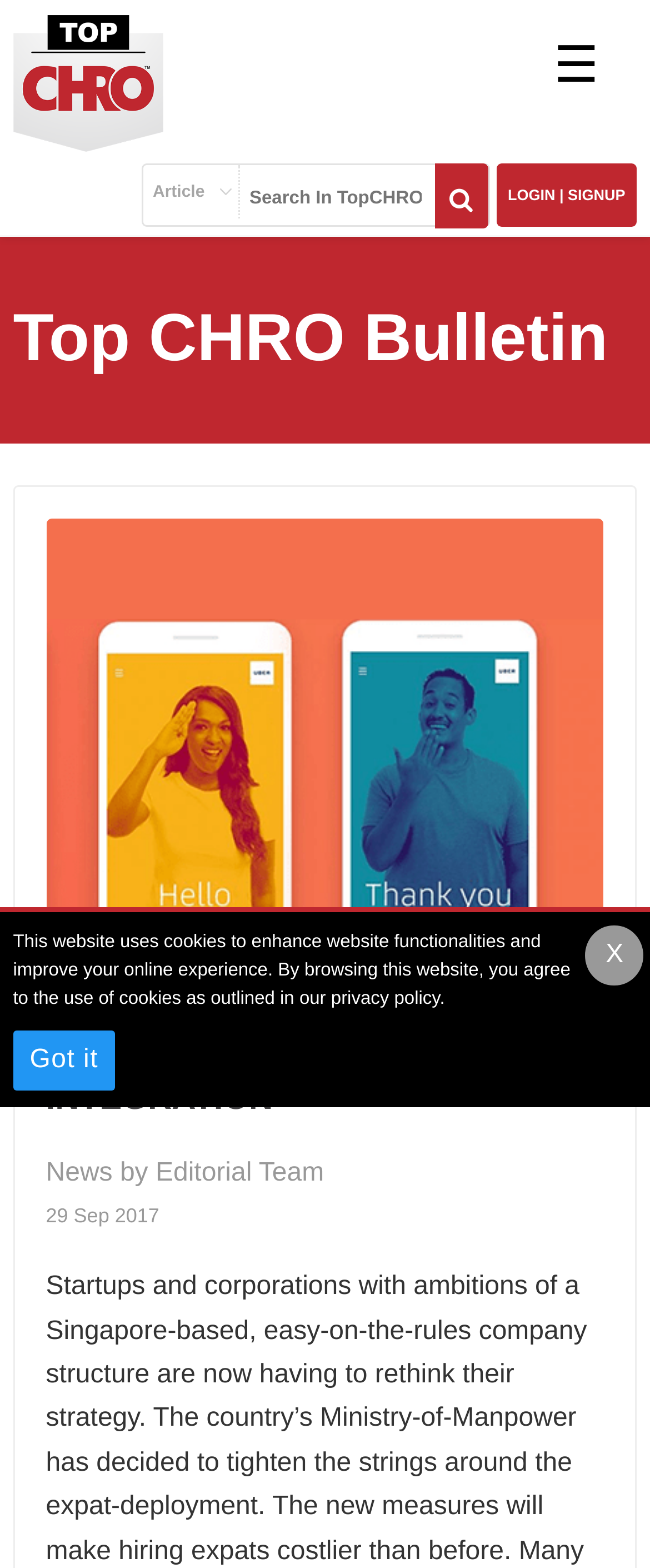Return the bounding box coordinates of the UI element that corresponds to this description: "title="Top CHRO"". The coordinates must be given as four float numbers in the range of 0 and 1, [left, top, right, bottom].

[0.02, 0.083, 0.251, 0.101]